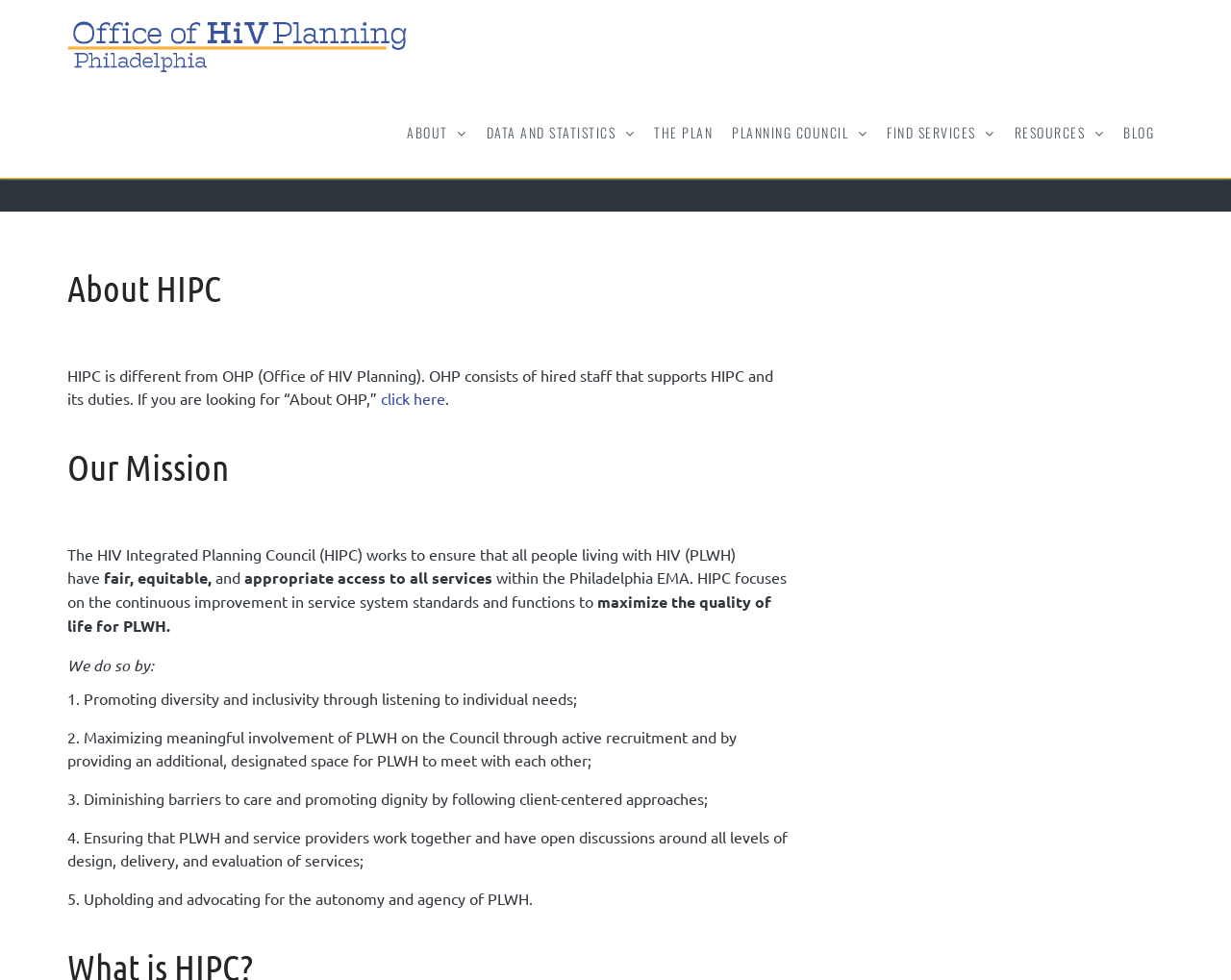Provide a one-word or one-phrase answer to the question:
What is the link text that leads to information about OHP?

click here